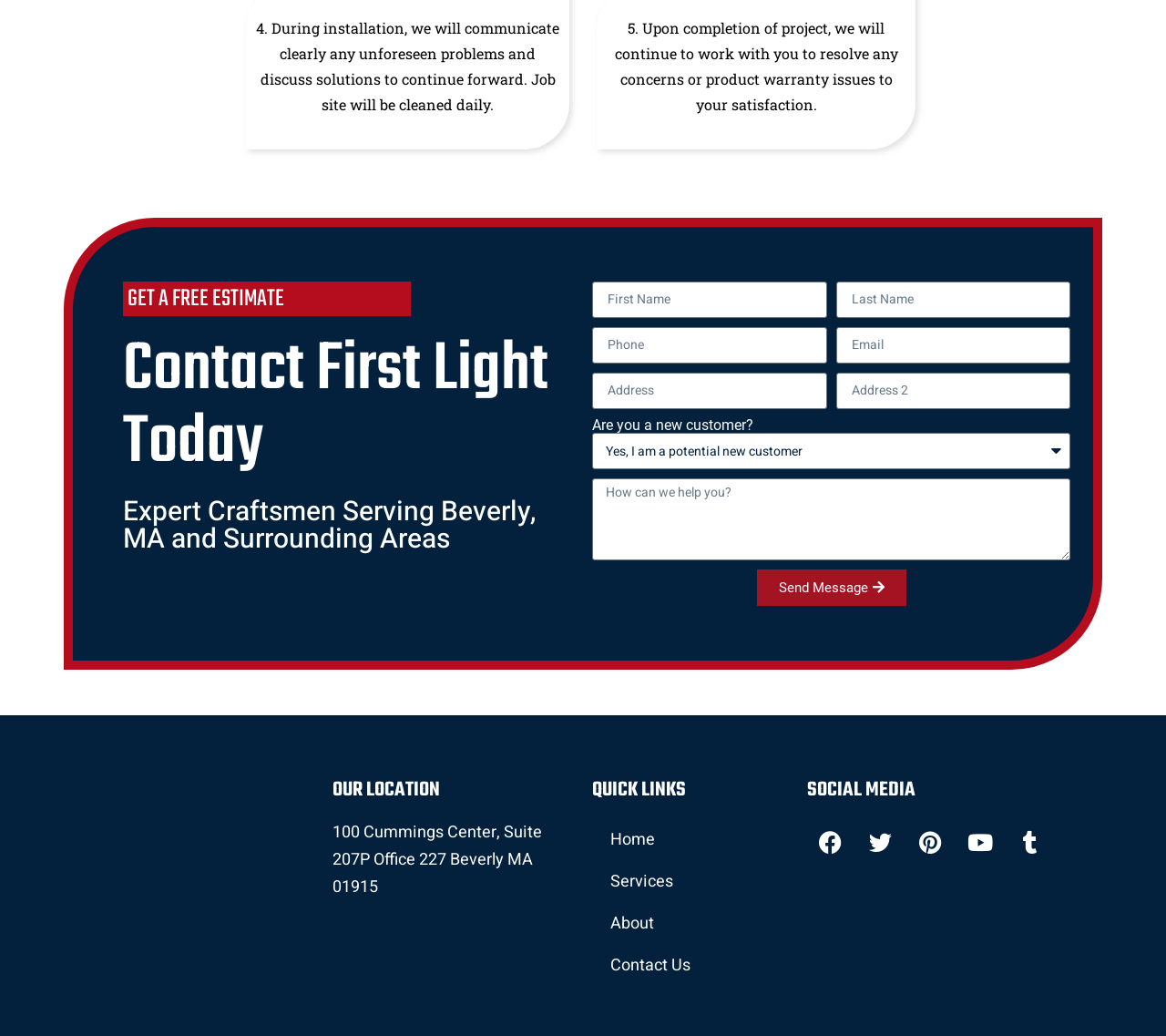Please answer the following question using a single word or phrase: 
What is the purpose of the 'GET A FREE ESTIMATE' section?

To contact the company